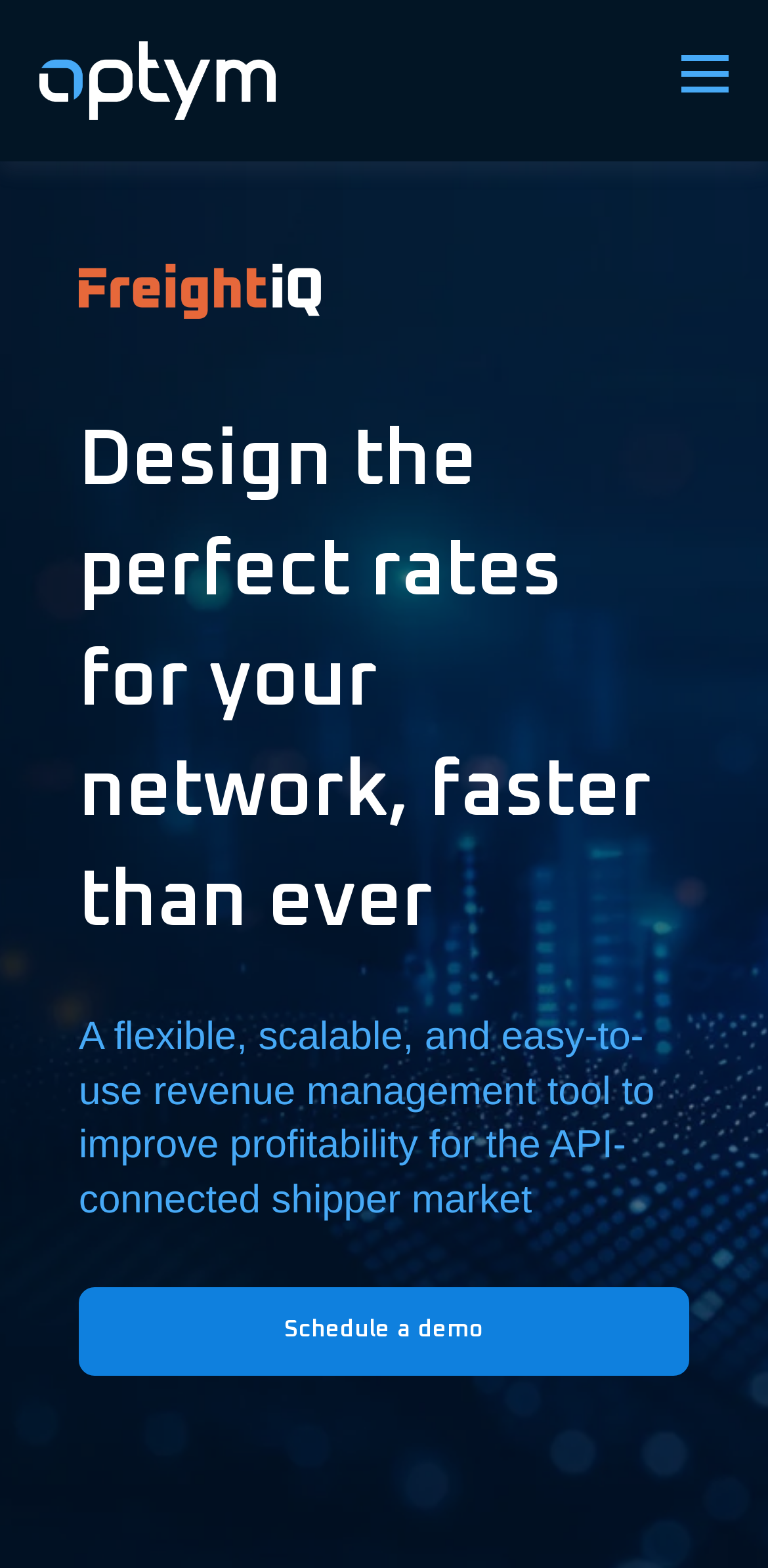Bounding box coordinates should be in the format (top-left x, top-left y, bottom-right x, bottom-right y) and all values should be floating point numbers between 0 and 1. Determine the bounding box coordinate for the UI element described as: About Us

None